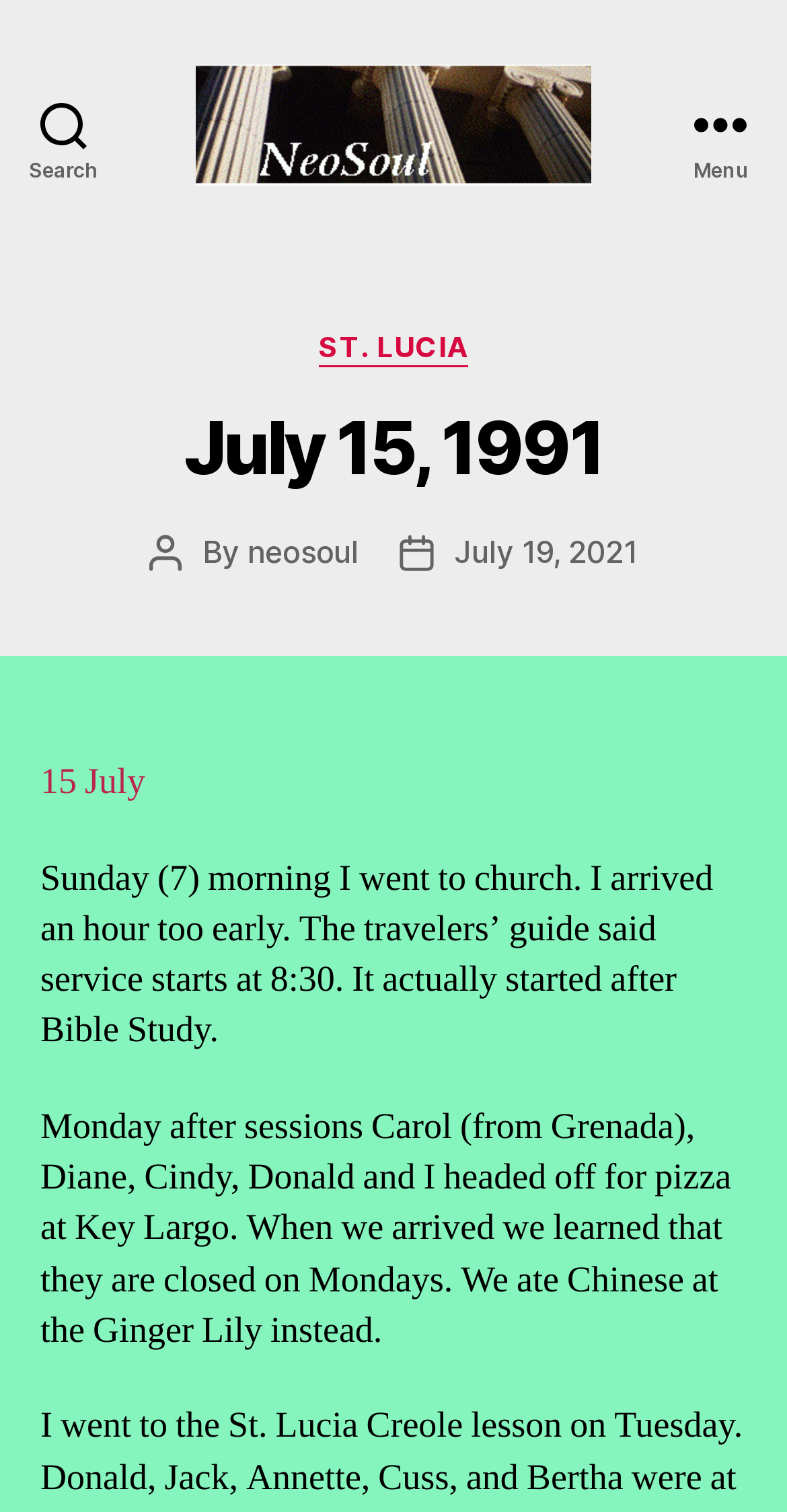What type of food did the author eat on Monday?
Respond to the question with a well-detailed and thorough answer.

I found the answer by reading the text 'We ate Chinese at the Ginger Lily instead.' which suggests that the author ate Chinese food on Monday.